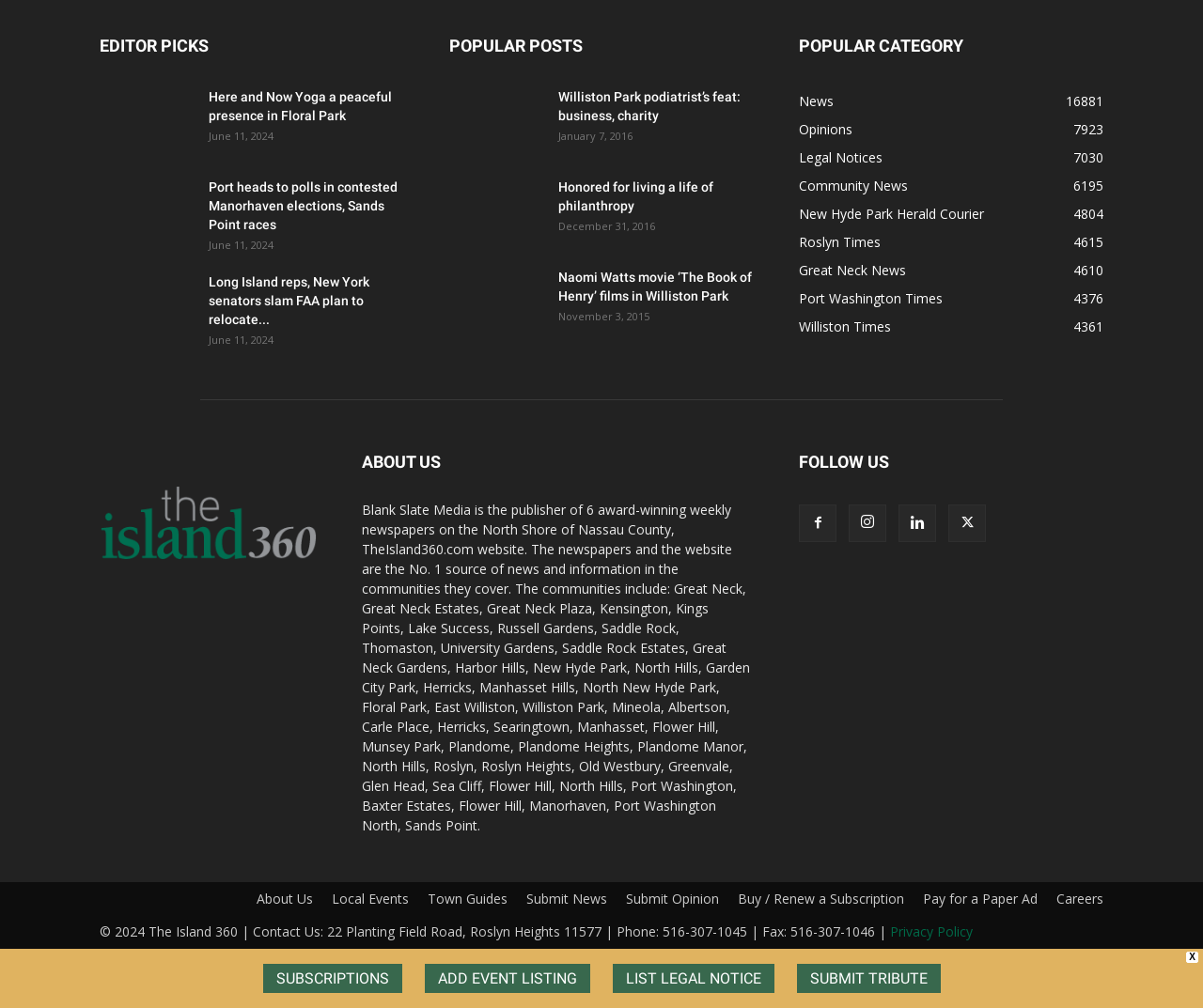Locate the bounding box of the UI element with the following description: "New Hyde Park Herald Courier4804".

[0.664, 0.203, 0.818, 0.221]